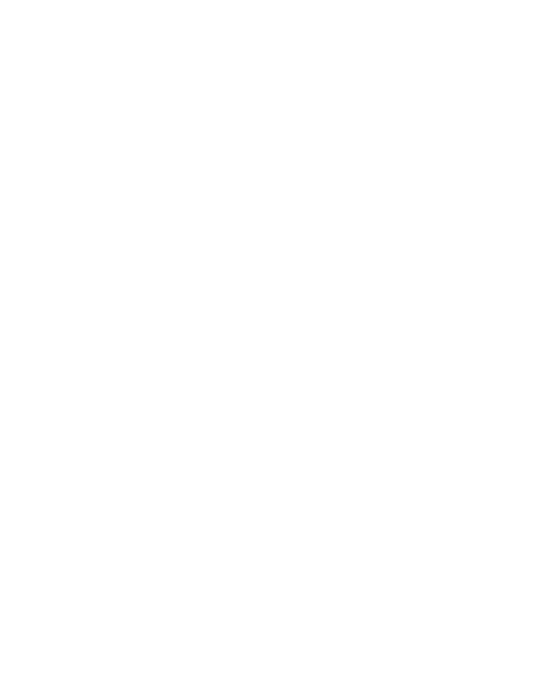What is the price of the Olight OPen Mini?
Based on the image, give a concise answer in the form of a single word or short phrase.

$18.95